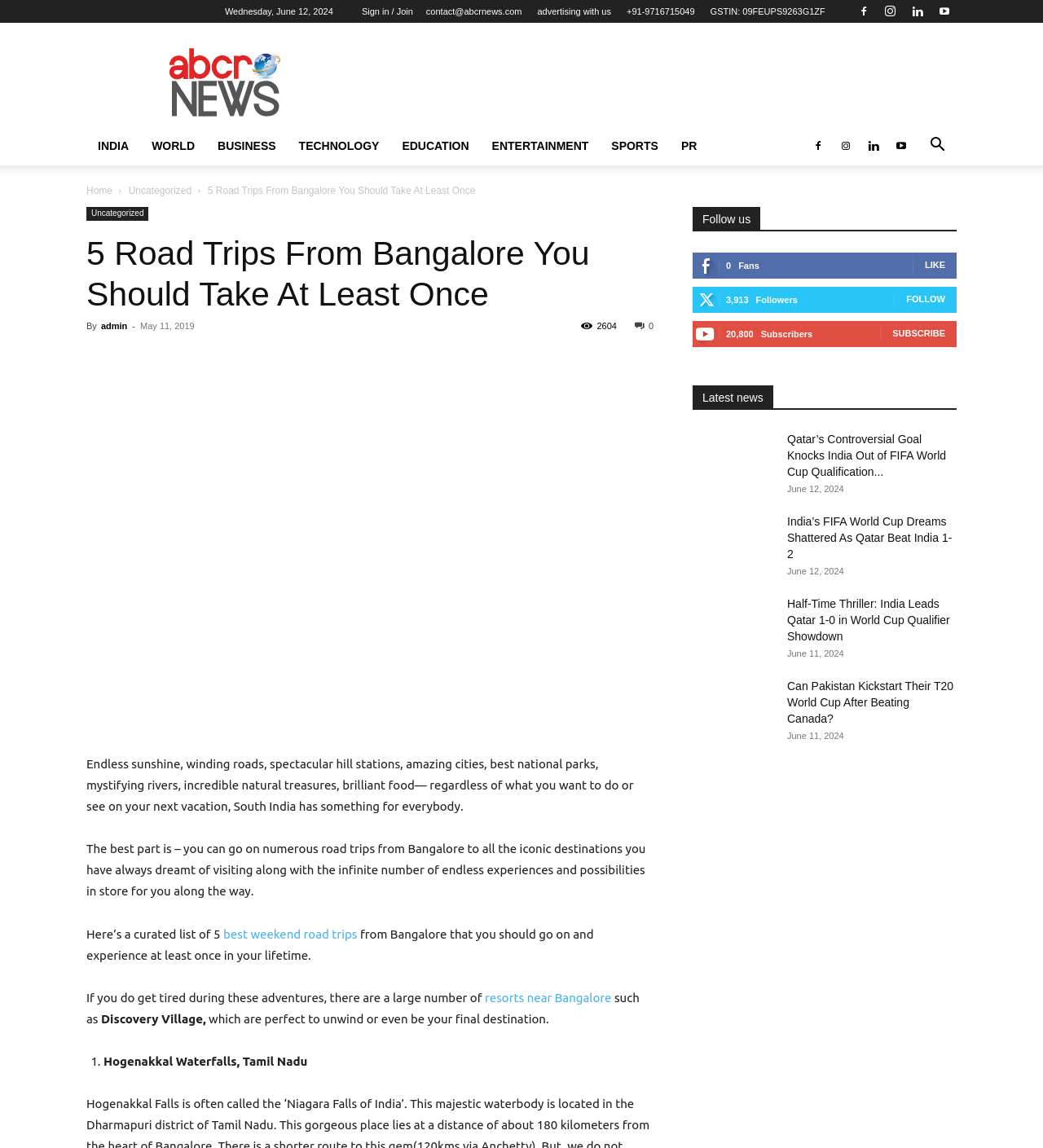Kindly provide the bounding box coordinates of the section you need to click on to fulfill the given instruction: "Sign in or join".

[0.347, 0.006, 0.396, 0.014]